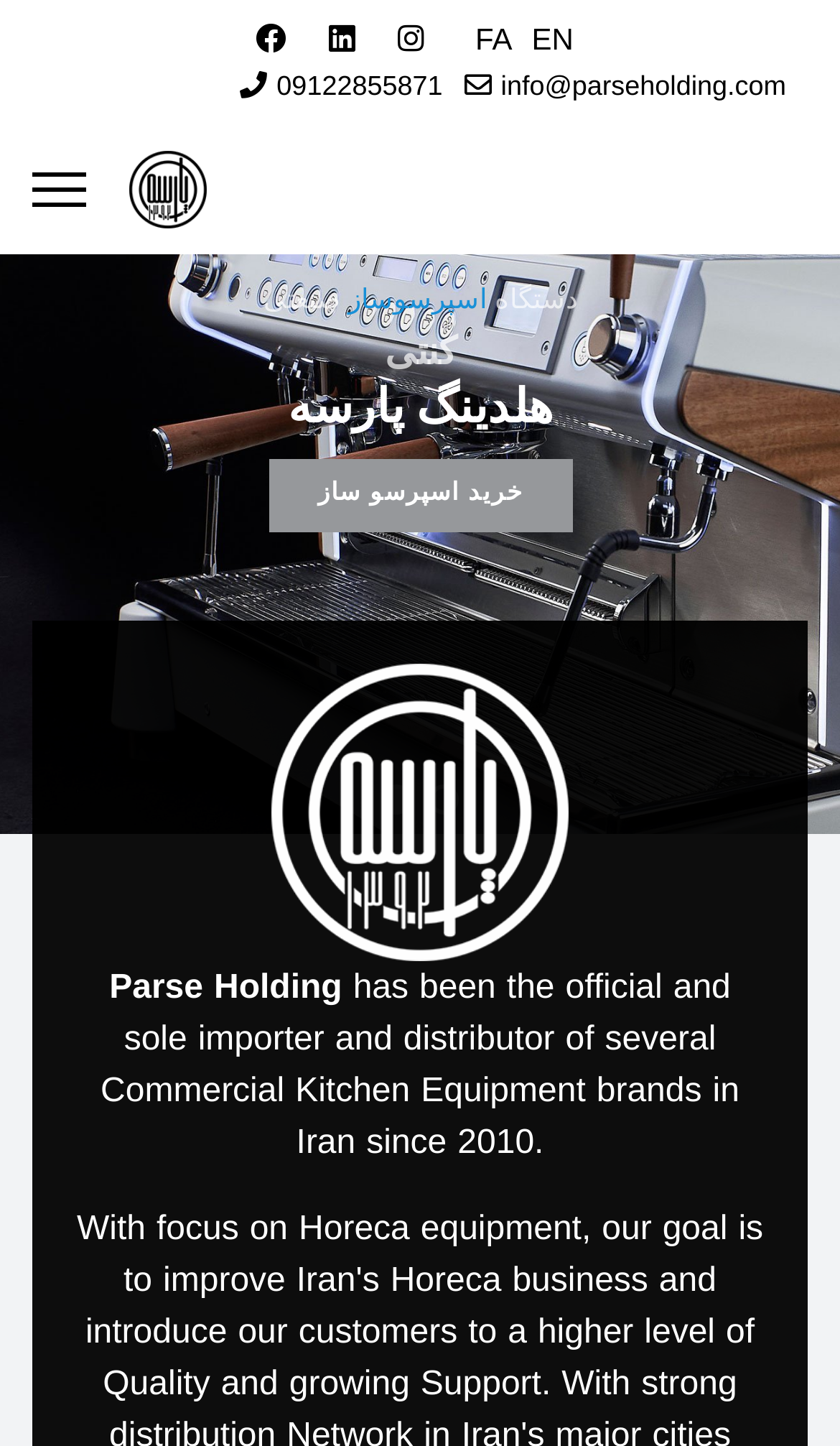Based on the image, give a detailed response to the question: How many buttons are there in the slider?

There are two buttons in the slider region located at [0.454, 0.543, 0.49, 0.564] and [0.51, 0.543, 0.546, 0.564] respectively, which are part of the 'Slide Background' element.